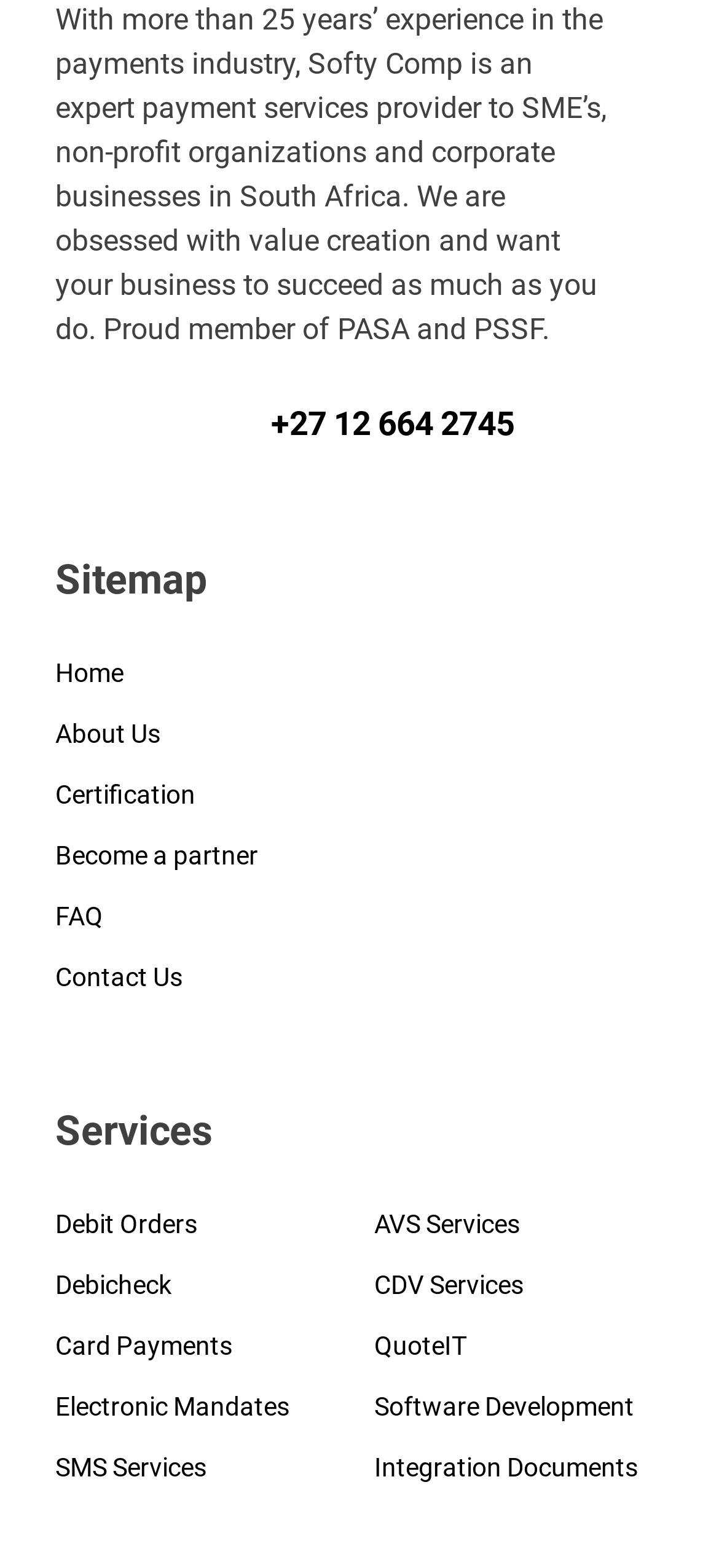What is the phone number provided on the webpage?
Analyze the image and deliver a detailed answer to the question.

The phone number is provided as a link at the top of the webpage, which is '+27 12 664 2745'.